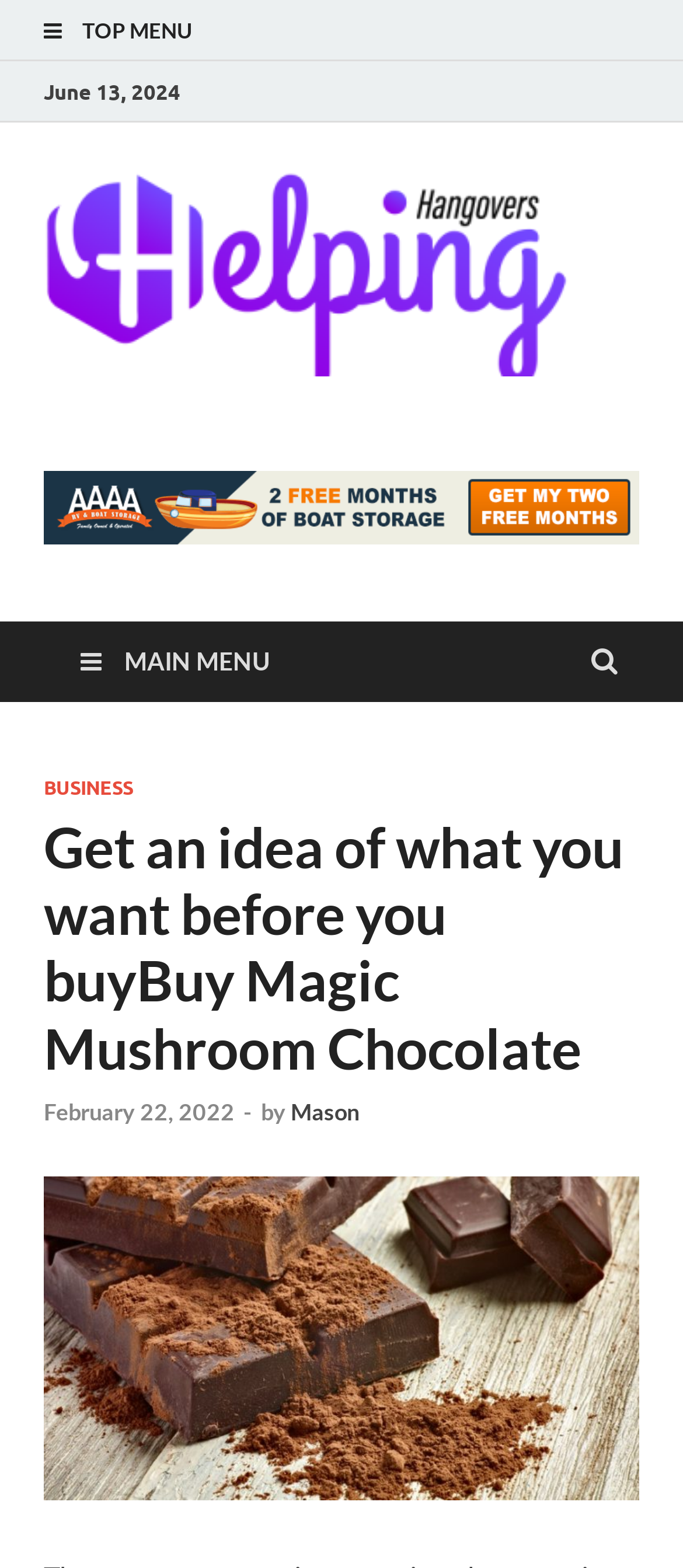Identify the first-level heading on the webpage and generate its text content.

Get an idea of what you want before you buyBuy Magic Mushroom Chocolate